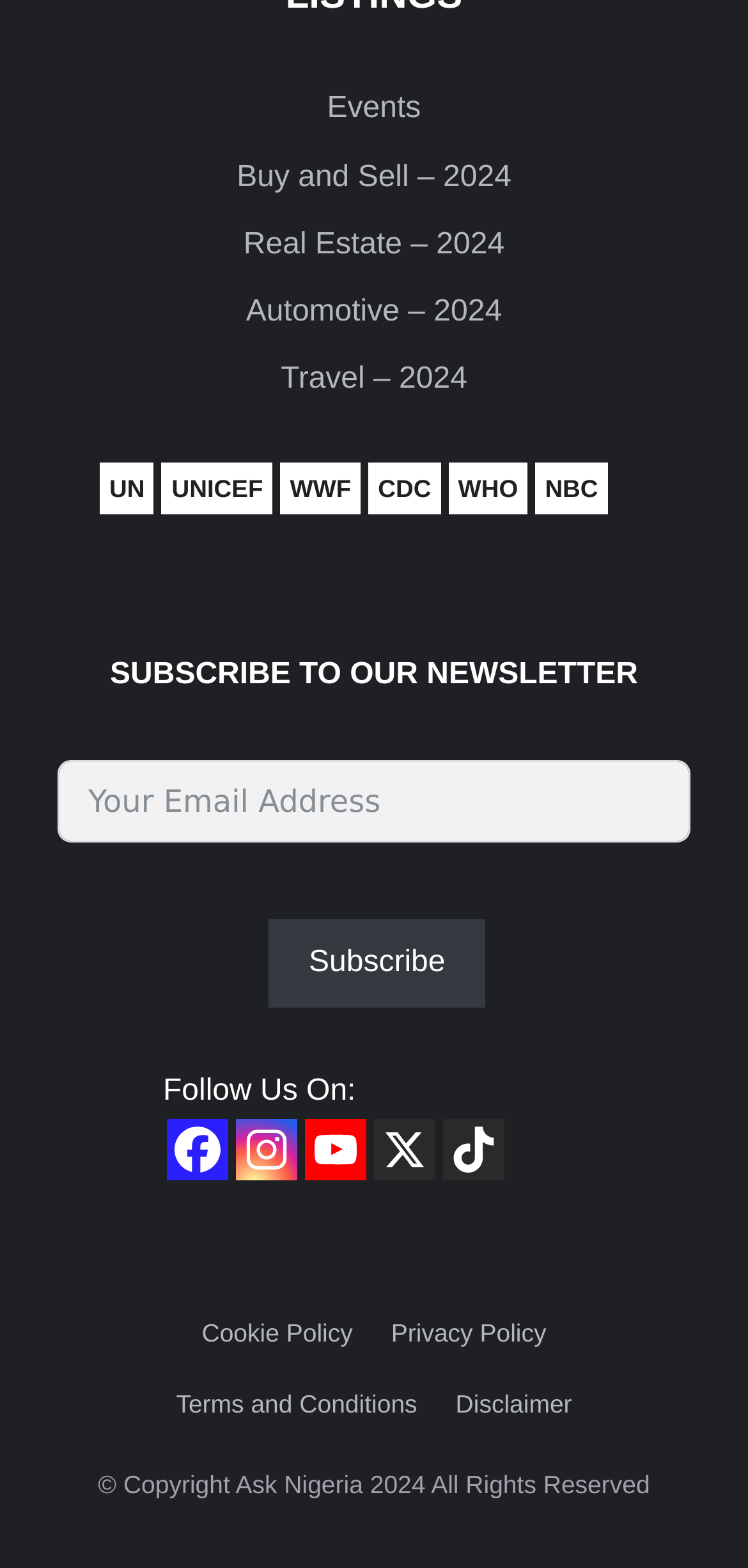What organizations are listed in the top section?
Kindly answer the question with as much detail as you can.

The top section lists several links, including 'Events', 'Buy and Sell – 2024', 'Real Estate – 2024', 'Automotive – 2024', 'Travel – 2024', and then several charity organizations such as 'UN', 'UNICEF', 'WWF', 'CDC', 'WHO', and 'NBC'.